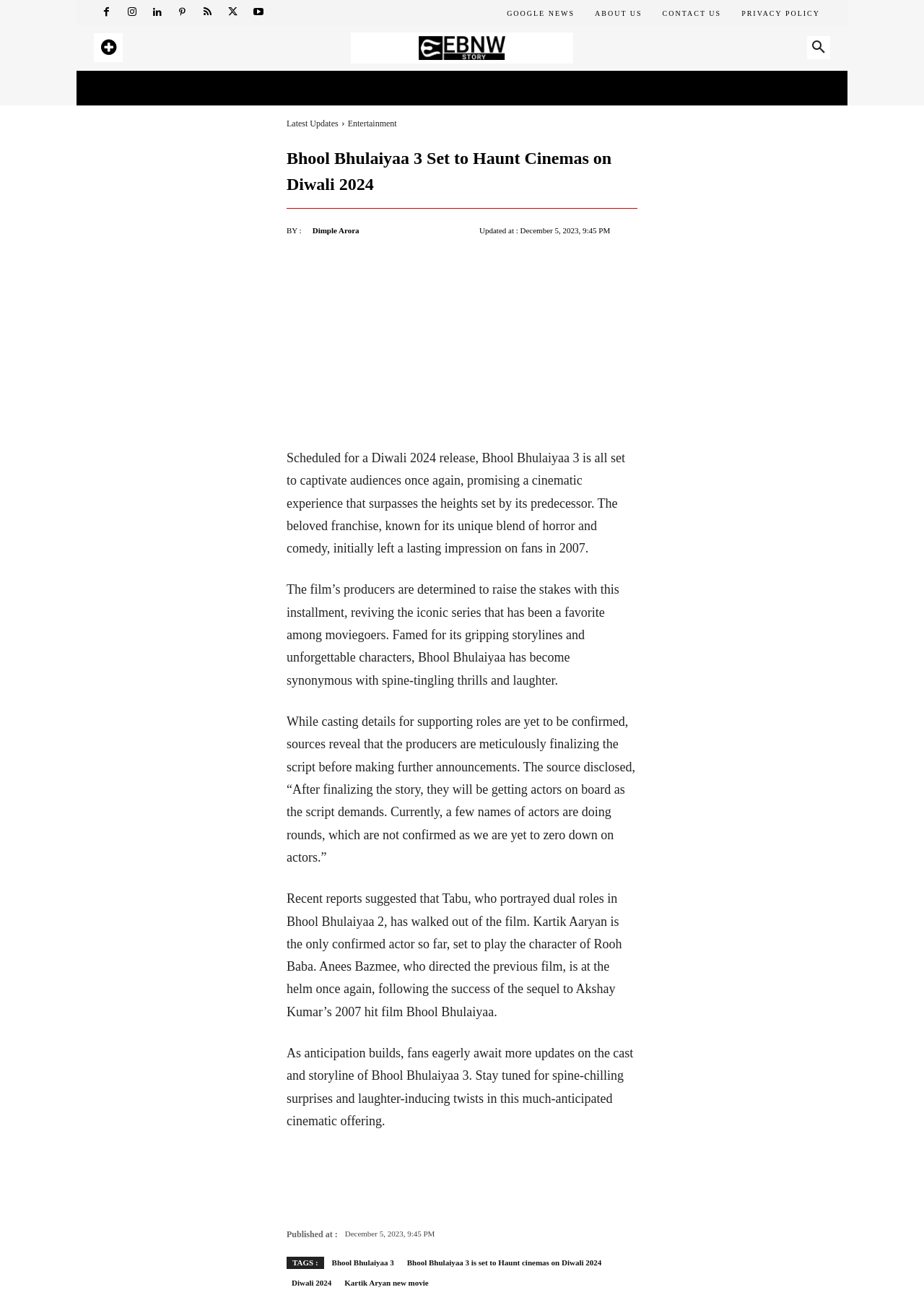Please find the bounding box coordinates for the clickable element needed to perform this instruction: "Visit the 'ENTERTAINMENT' section".

[0.837, 0.055, 0.941, 0.081]